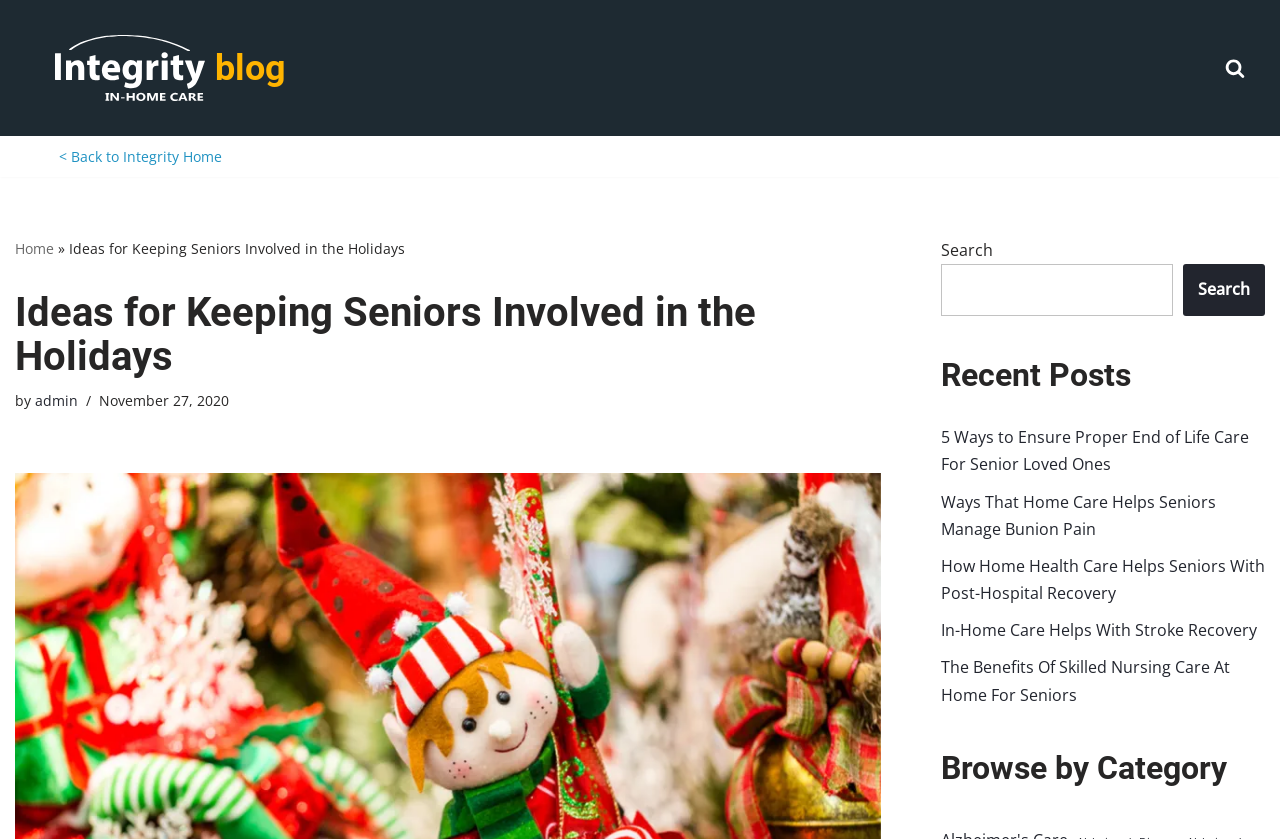Locate the bounding box coordinates of the clickable region to complete the following instruction: "Skip to content."

[0.0, 0.038, 0.023, 0.062]